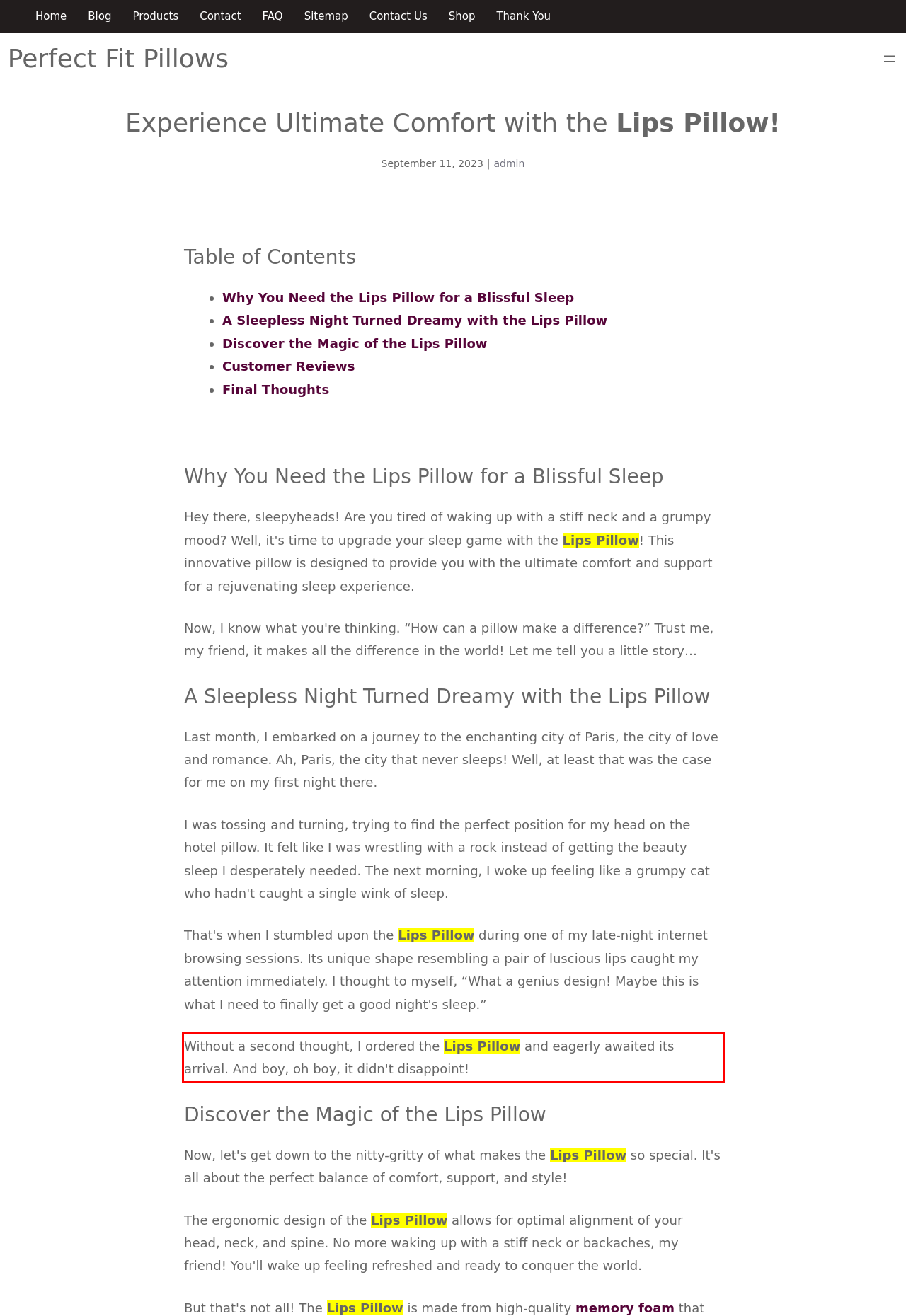Identify and transcribe the text content enclosed by the red bounding box in the given screenshot.

Without a second thought, I ordered the Lips Pillow and eagerly awaited its arrival. And boy, oh boy, it didn't disappoint!